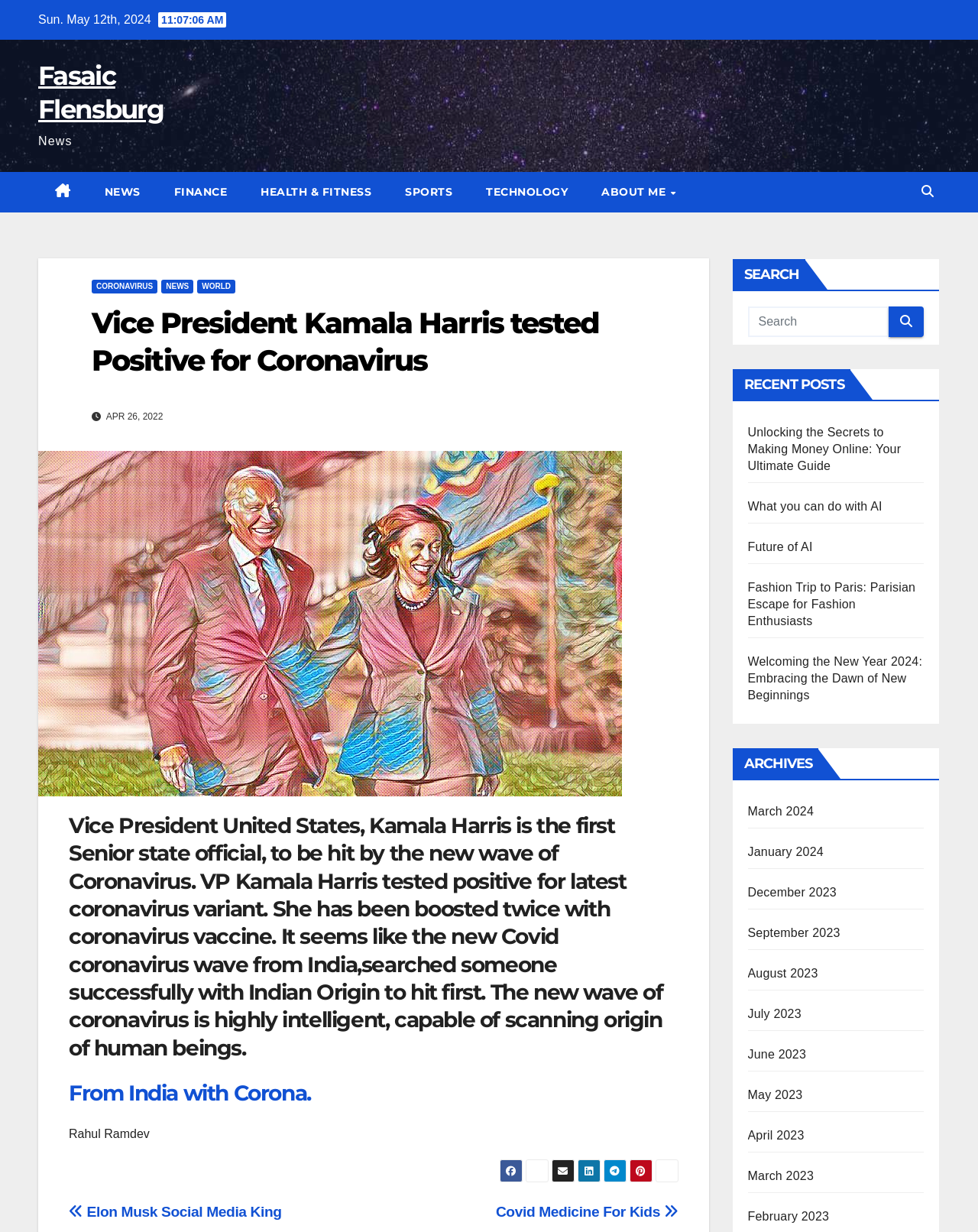Please identify the webpage's heading and generate its text content.

Vice President Kamala Harris tested Positive for Coronavirus